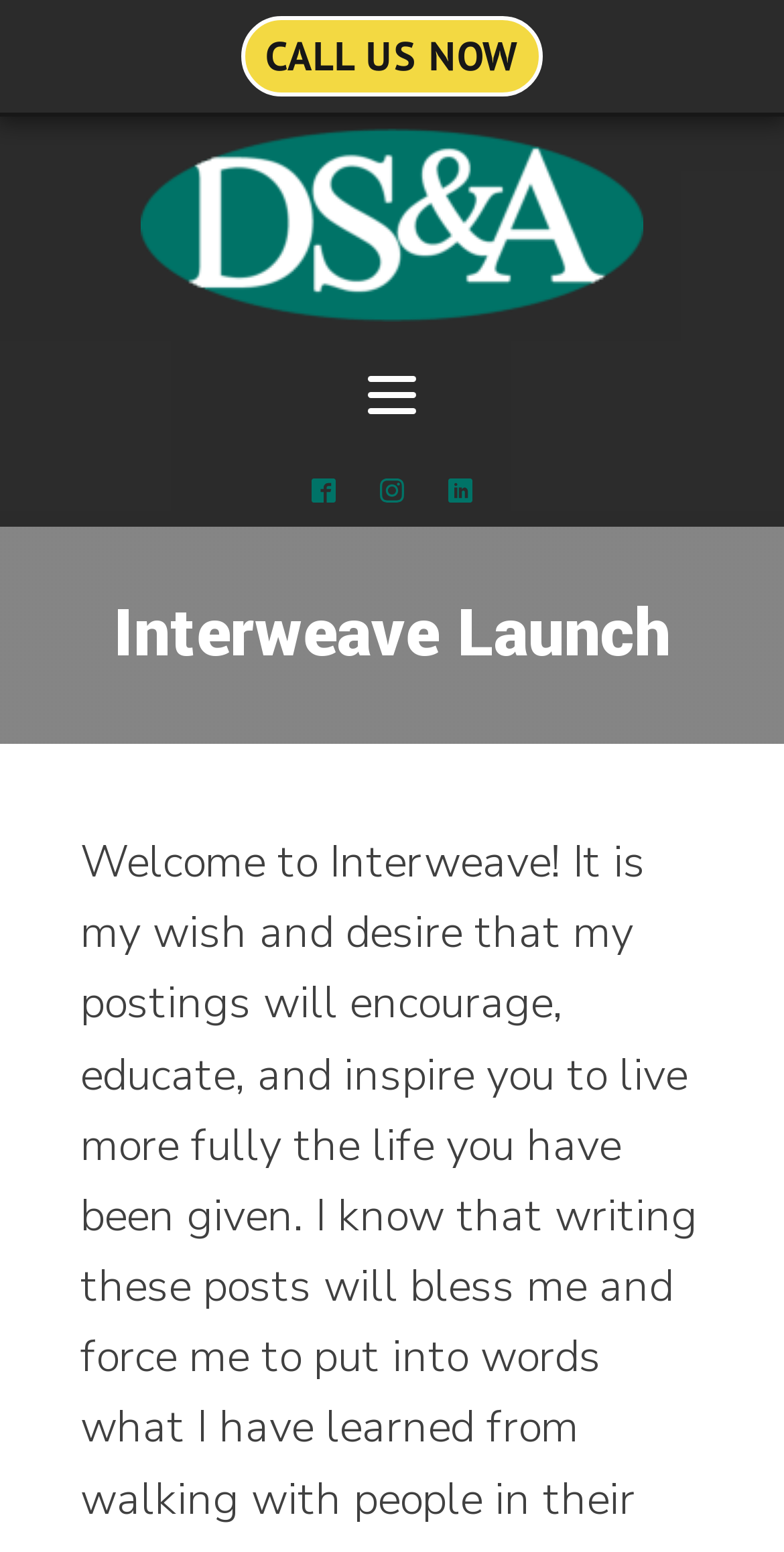Provide a one-word or short-phrase answer to the question:
What is the text of the first link?

CALL US NOW